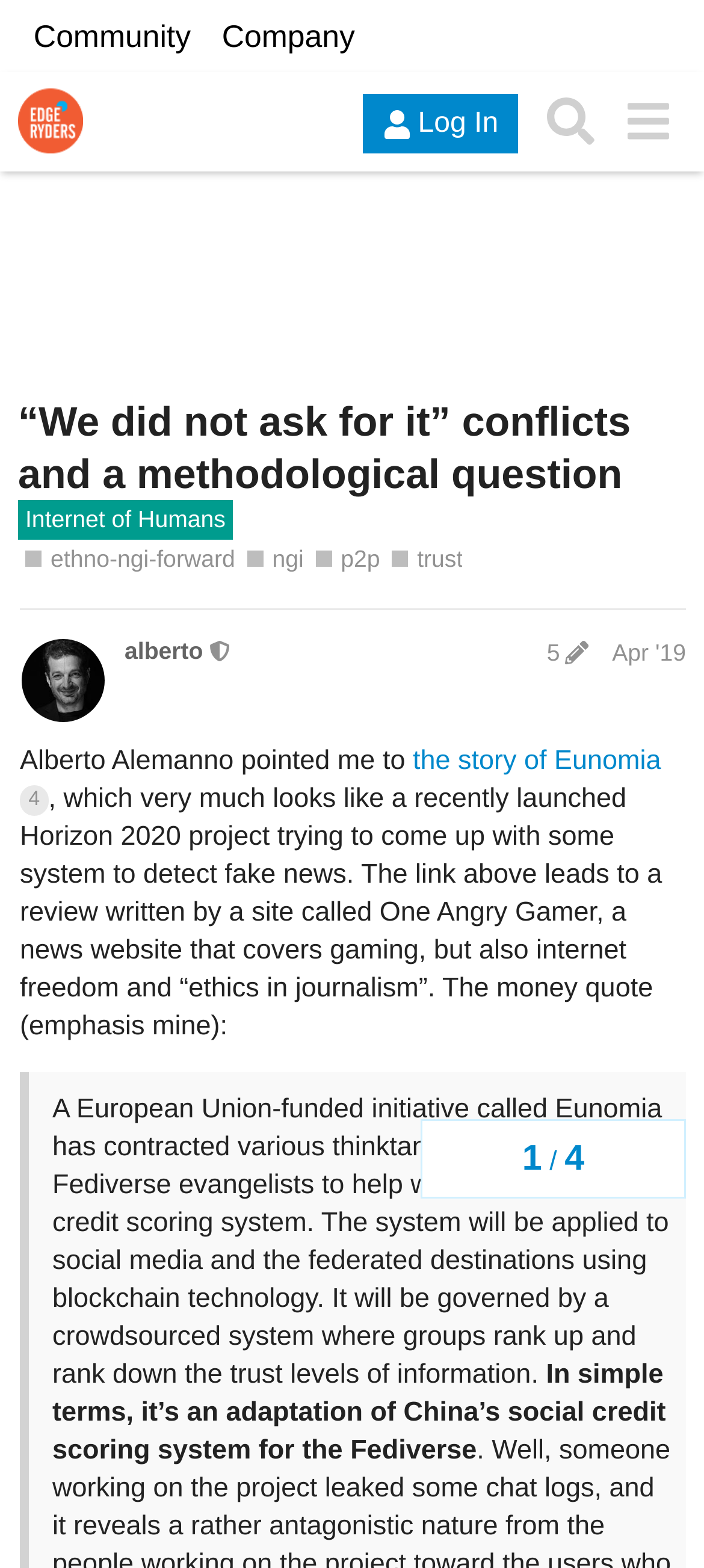Detail the various sections and features present on the webpage.

The webpage is titled "We did not ask for it" conflicts and a methodological question - Internet of Humans - Edgeryders. At the top, there are two generic elements labeled "vdm" with StaticText elements "Community" and "Company" respectively. 

Below these elements, there is a header section containing a link to "Edgeryders" with an accompanying image, a "Log In" button, a "Search" button, and a "menu" button. 

The main content of the webpage is a heading that reads "“We did not ask for it” conflicts and a methodological question" with a link to the same title. Below this, there is a link to "Internet of Humans" with a description of the Internet of Humans conversations. 

On the right side of the page, there is a list of tags including "ethno-ngi-forward", "ngi", "p2p", and "trust". 

Further down, there is a navigation section labeled "topic progress" with headings indicating progress levels. 

The main article content starts with a heading mentioning a user "alberto" who is a moderator, with links to edit history and a timestamp of April 2019. The article text describes how Alberto Alemanno pointed to the story of Eunomia, which is a Horizon 2020 project aiming to detect fake news. The article quotes a review from a website called One Angry Gamer, discussing a social credit scoring system using blockchain technology.